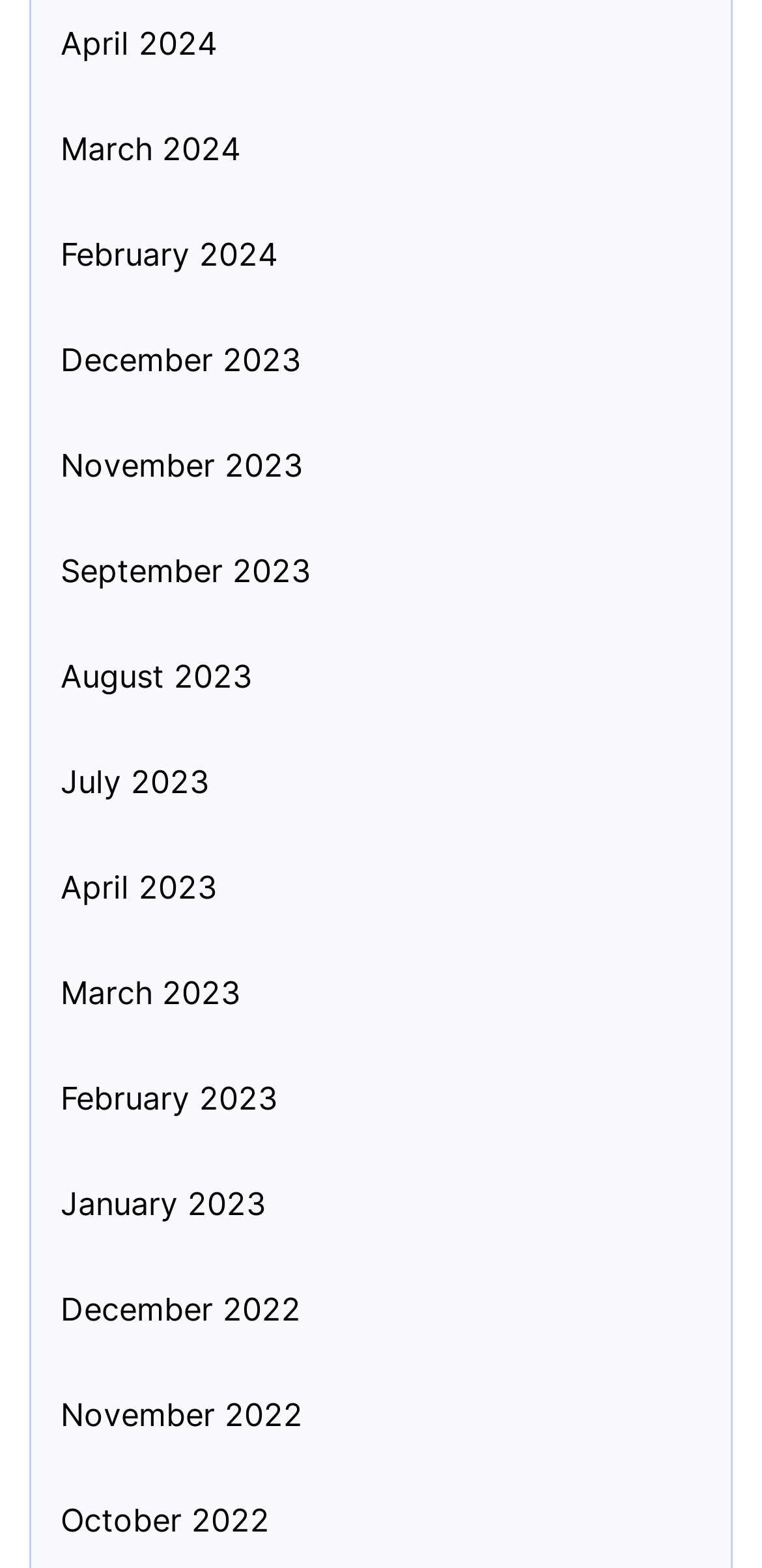Can you give a comprehensive explanation to the question given the content of the image?
What is the latest month listed that is not in 2024?

I looked at the list of links and found that the latest month listed that is not in 2024 is 'December 2023', which is the fourth link from the top.